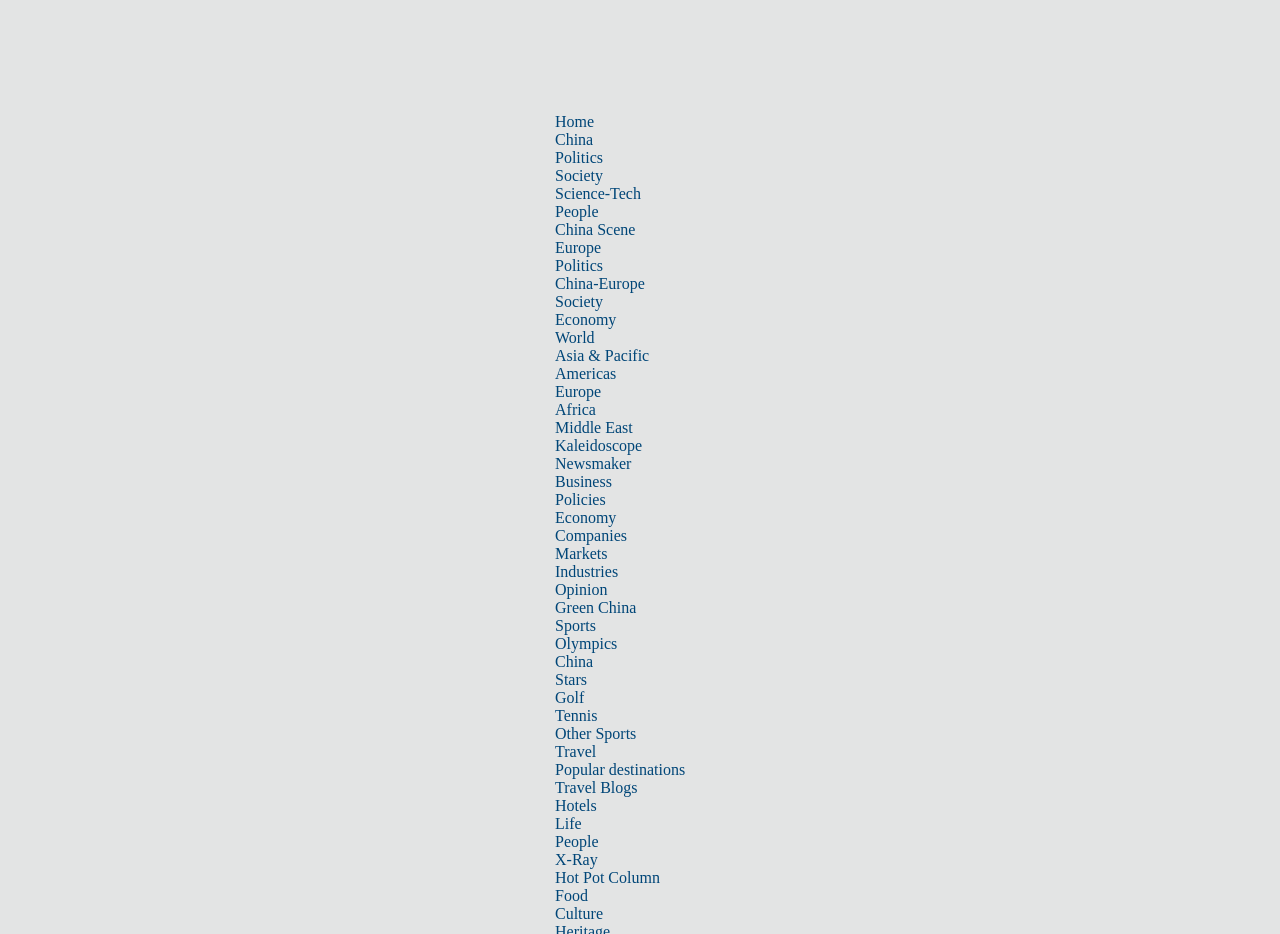Provide a one-word or short-phrase answer to the question:
What is the second category in the top menu?

China